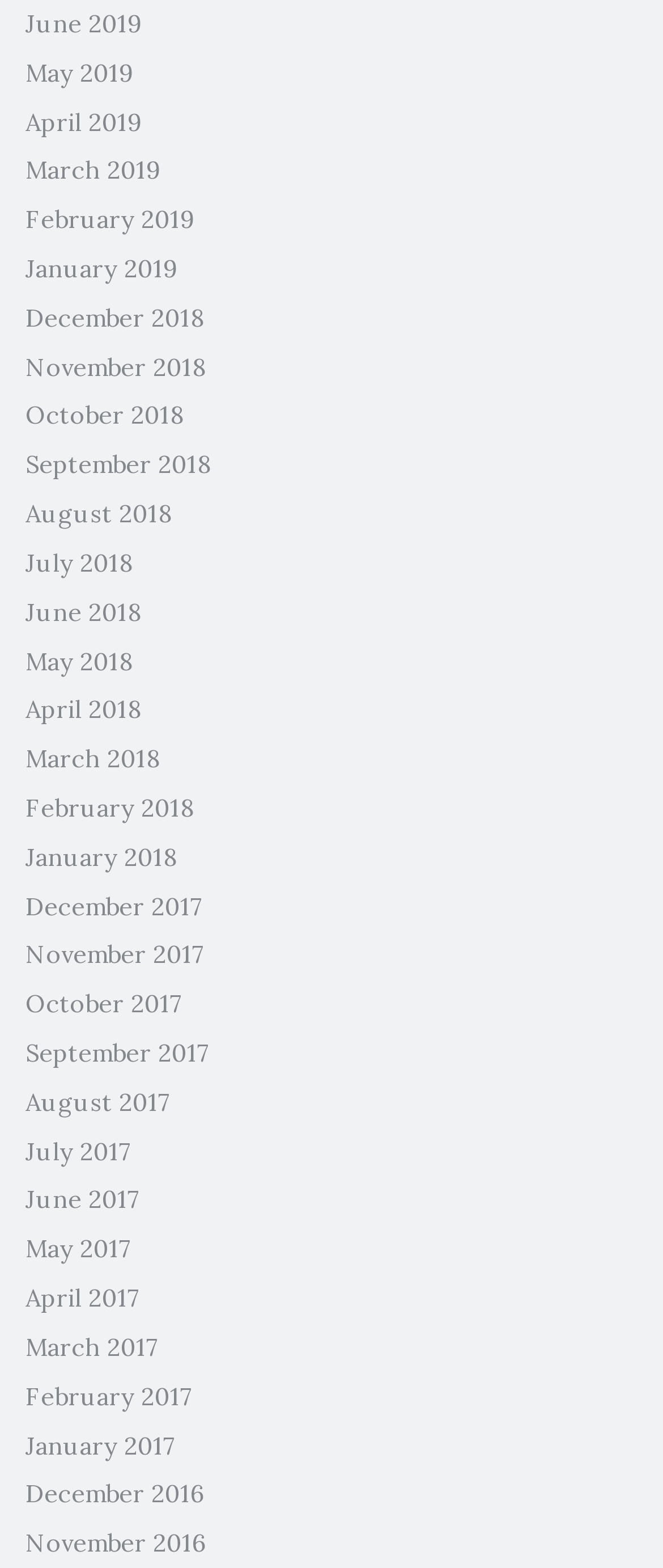Specify the bounding box coordinates of the area to click in order to execute this command: 'view December 2016'. The coordinates should consist of four float numbers ranging from 0 to 1, and should be formatted as [left, top, right, bottom].

[0.038, 0.943, 0.308, 0.963]